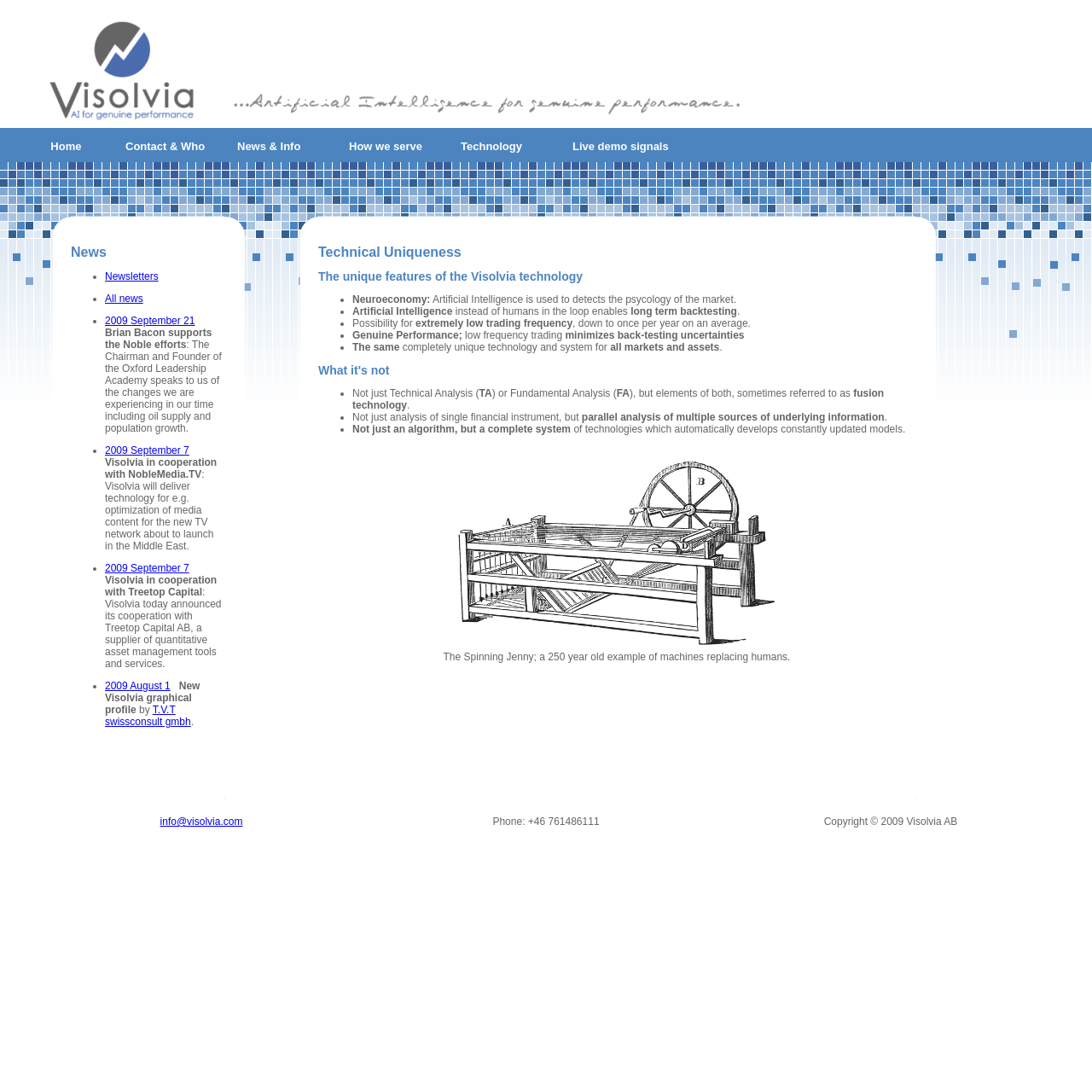What is the company name on the webpage?
Look at the image and provide a short answer using one word or a phrase.

Visolvia